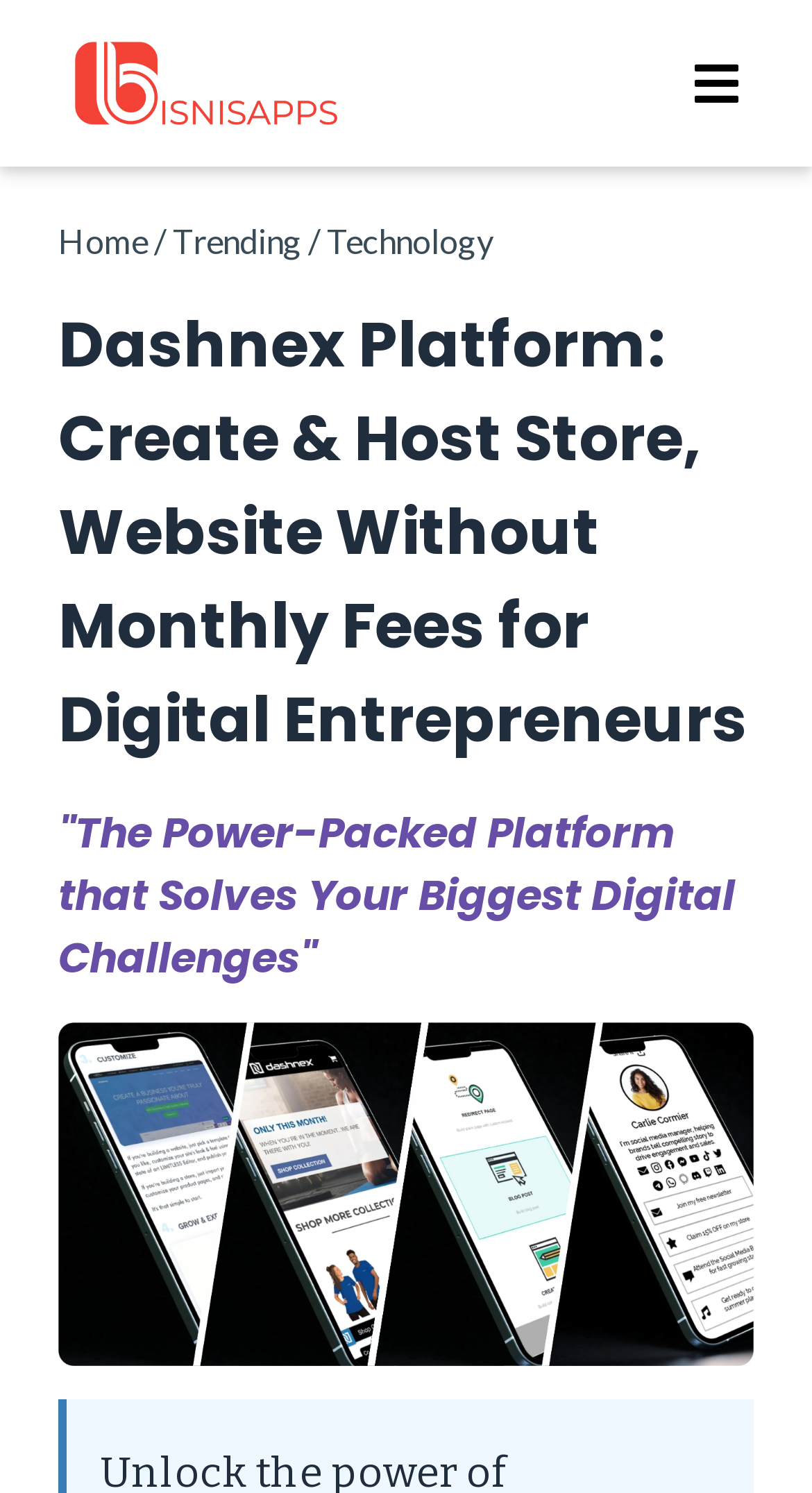What is the main purpose of the Dashnex Platform?
Answer with a single word or short phrase according to what you see in the image.

Create and host websites